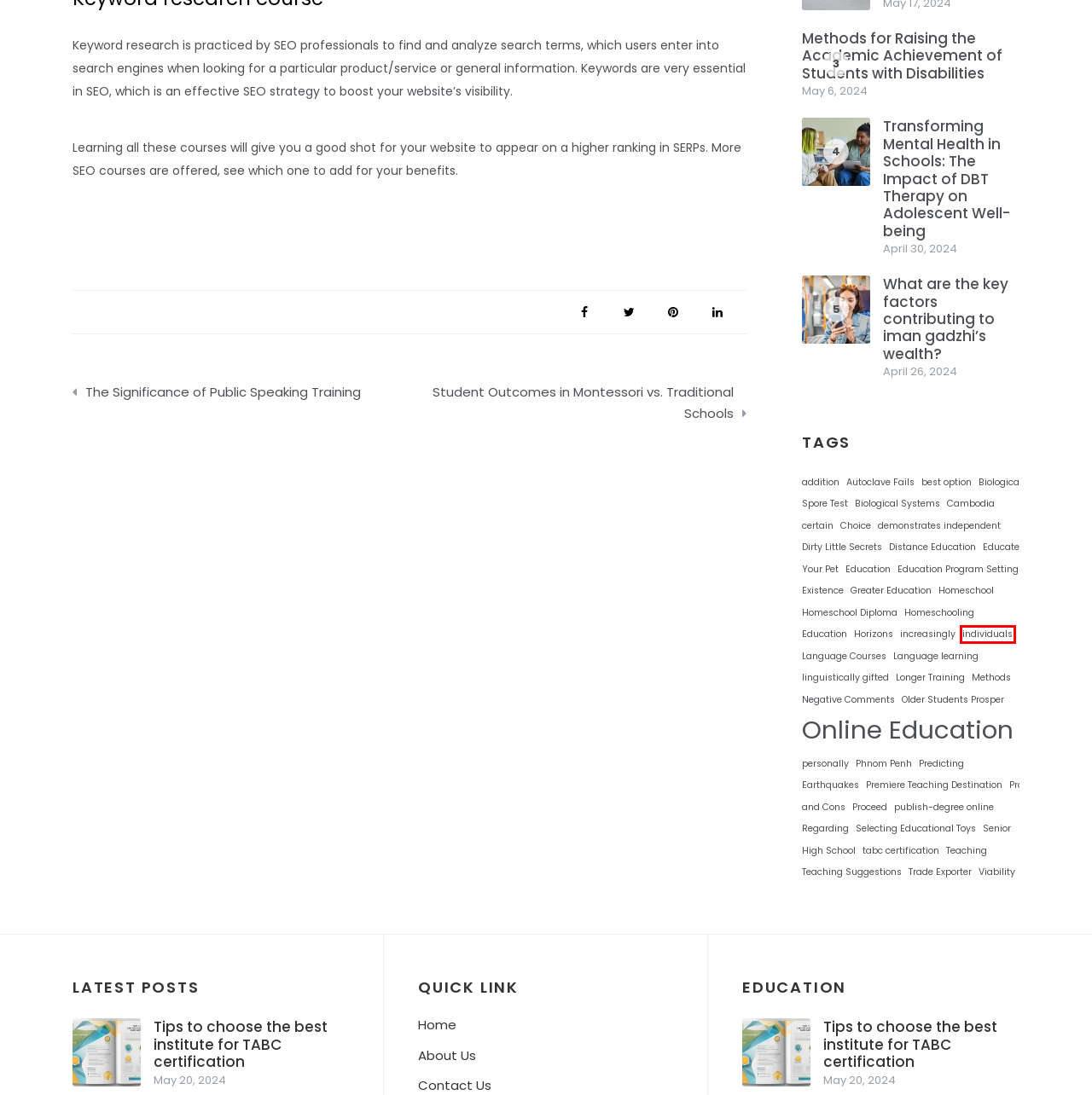You are presented with a screenshot of a webpage that includes a red bounding box around an element. Determine which webpage description best matches the page that results from clicking the element within the red bounding box. Here are the candidates:
A. Dirty Little Secrets Archives - SVA Education
B. tabc certification Archives - SVA Education
C. Biological Spore Test Archives - SVA Education
D. Older Students Prosper Archives - SVA Education
E. Trade Exporter Archives - SVA Education
F. individuals Archives - SVA Education
G. Biological Systems Archives - SVA Education
H. Selecting Educational Toys Archives - SVA Education

F